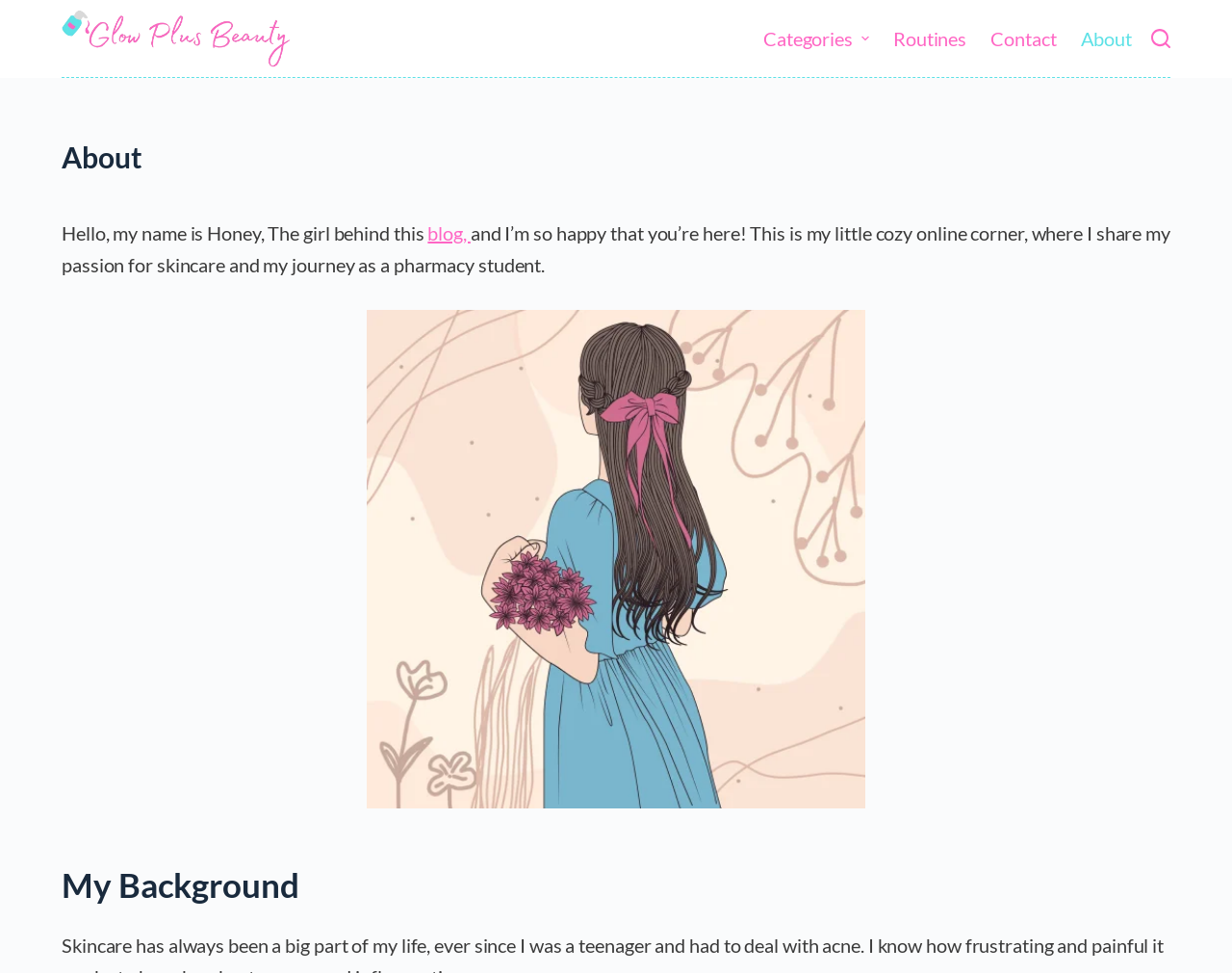Answer the question with a single word or phrase: 
What is the navigation menu orientation?

Horizontal